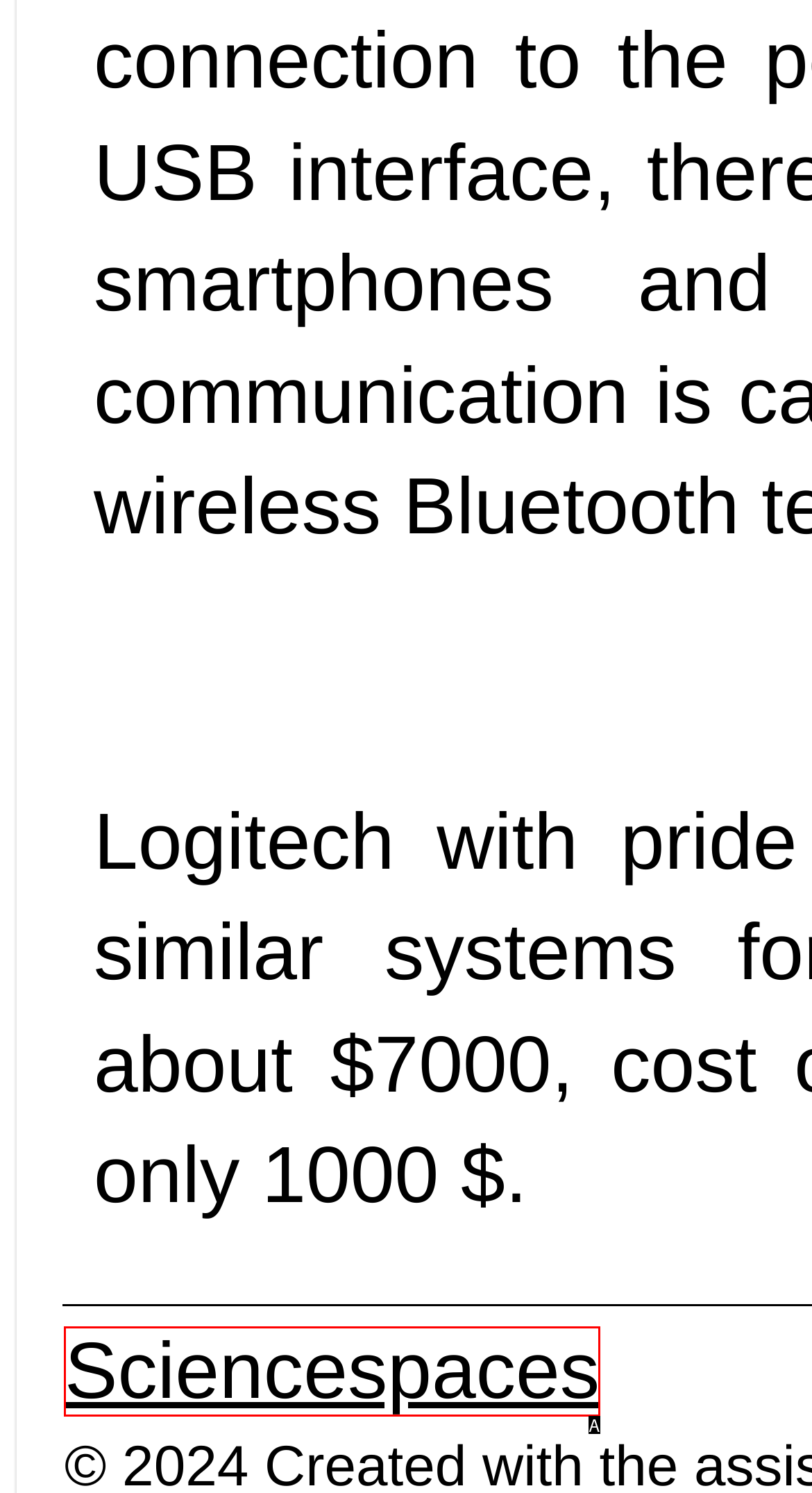Identify the option that best fits this description: Sciencespaces
Answer with the appropriate letter directly.

A